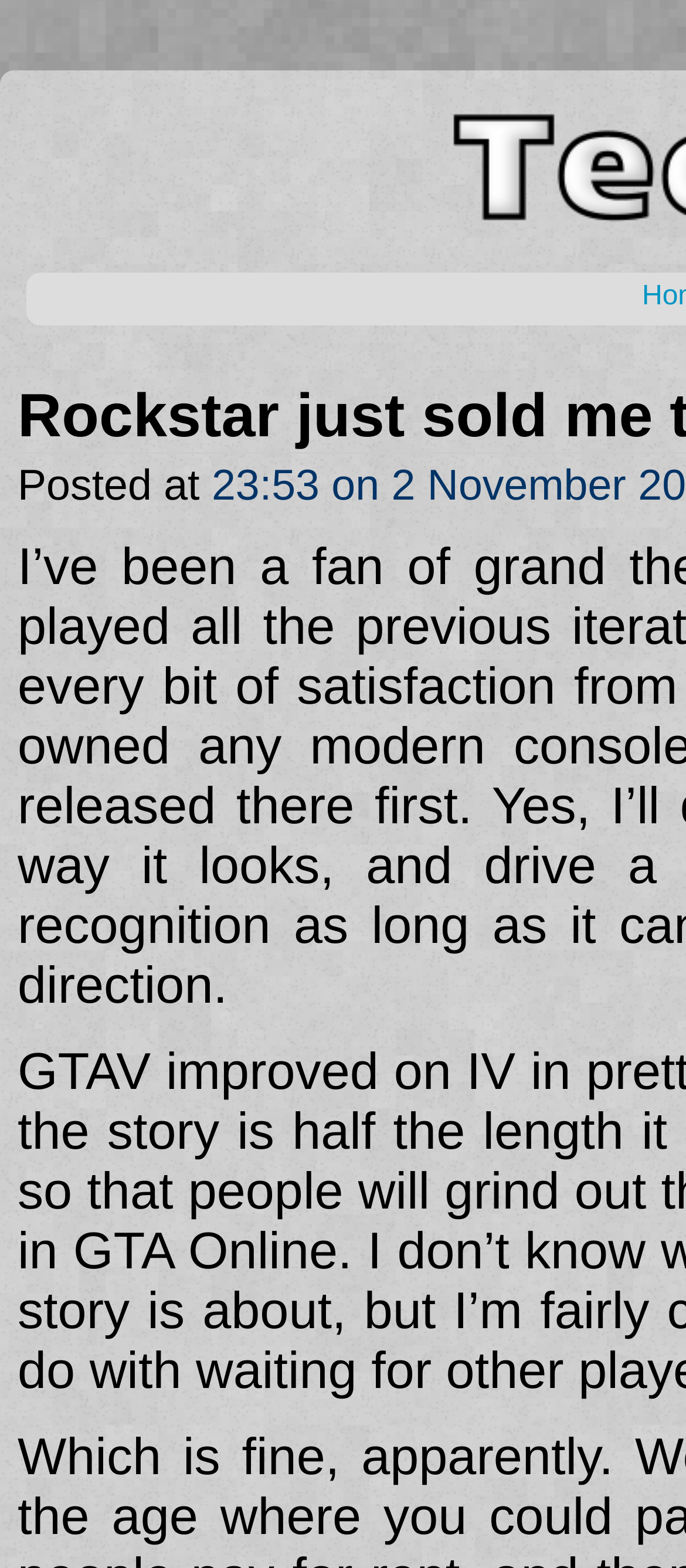Find the headline of the webpage and generate its text content.

Rockstar just sold me their last game